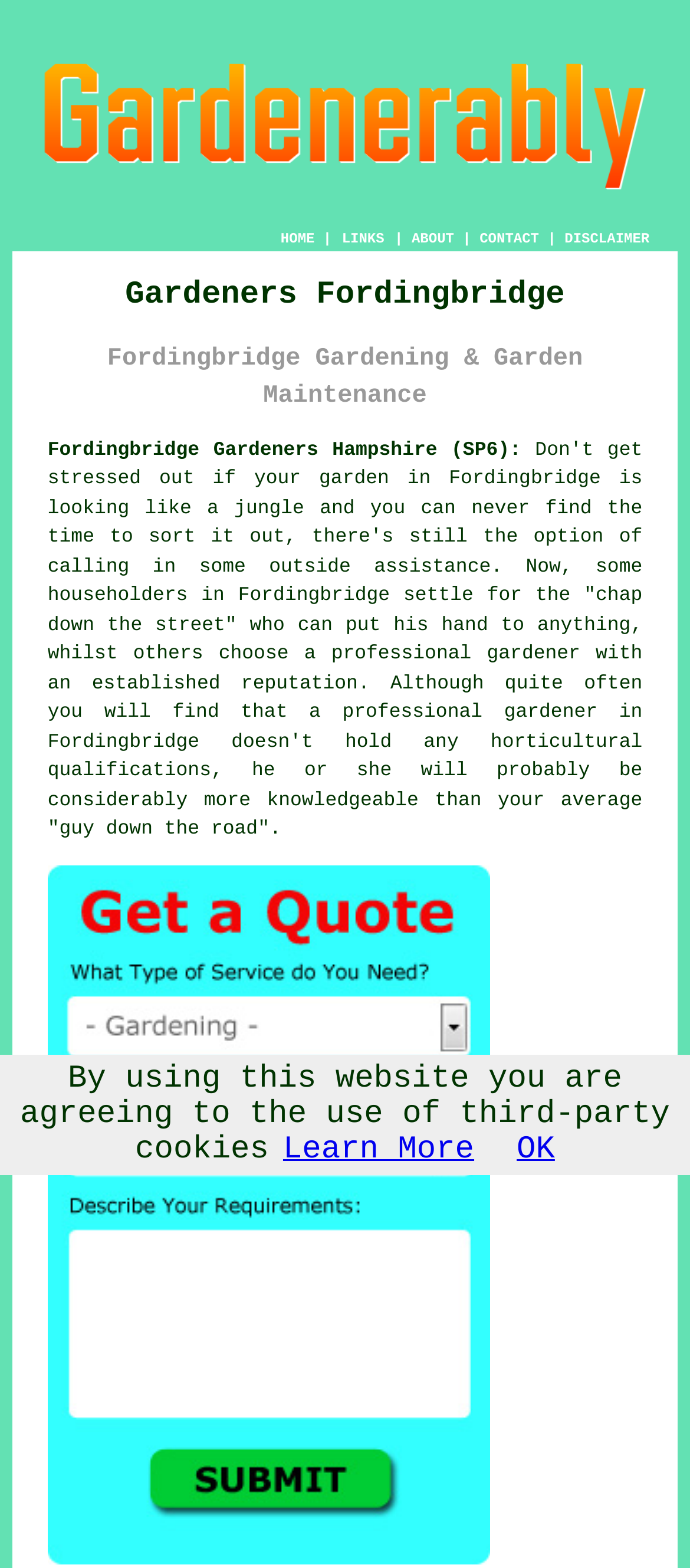Determine the bounding box coordinates of the clickable element necessary to fulfill the instruction: "Click the Fordingbridge Gardeners Hampshire link". Provide the coordinates as four float numbers within the 0 to 1 range, i.e., [left, top, right, bottom].

[0.069, 0.281, 0.755, 0.294]